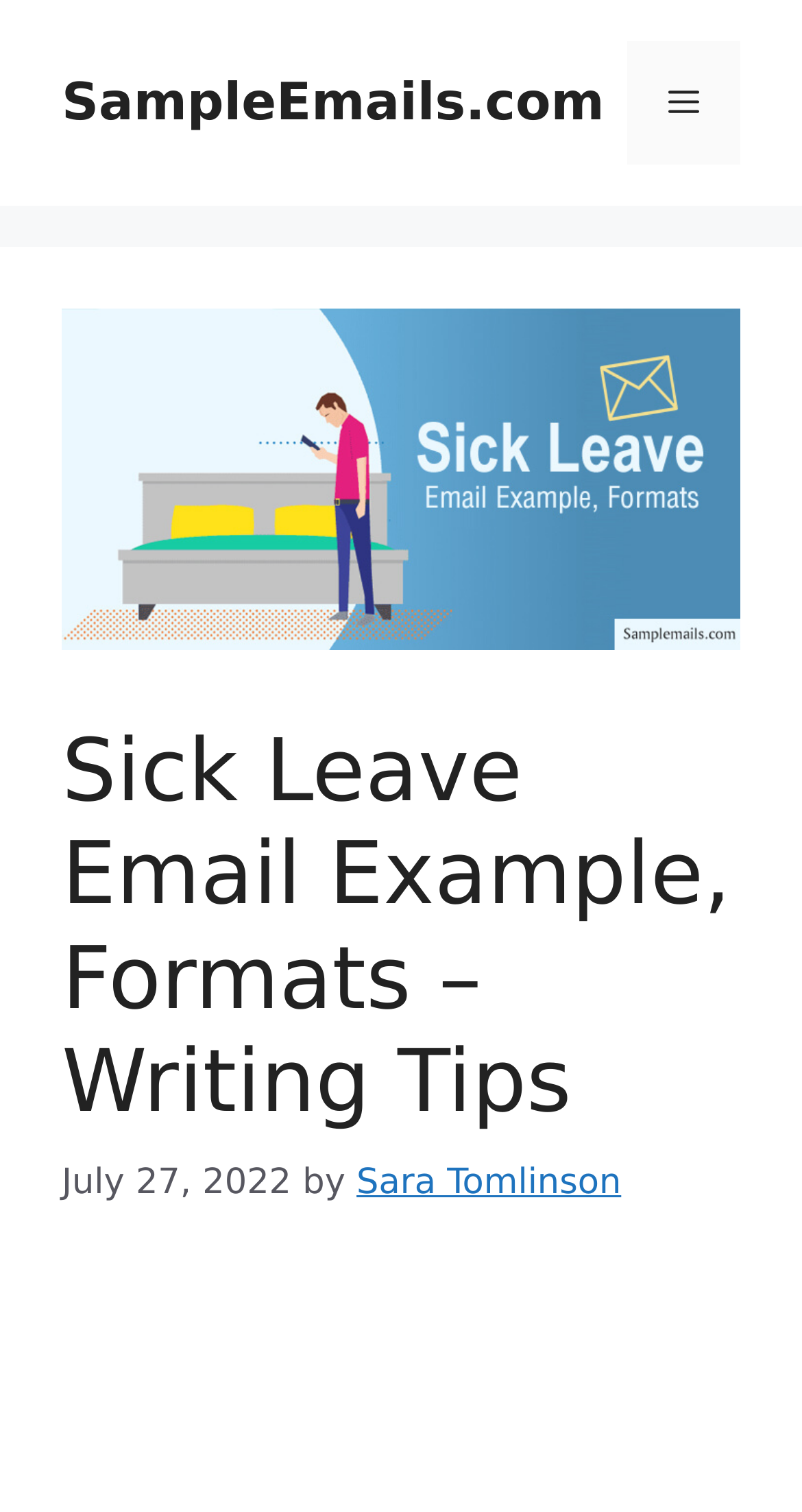Reply to the question with a brief word or phrase: Who wrote the article?

Sara Tomlinson